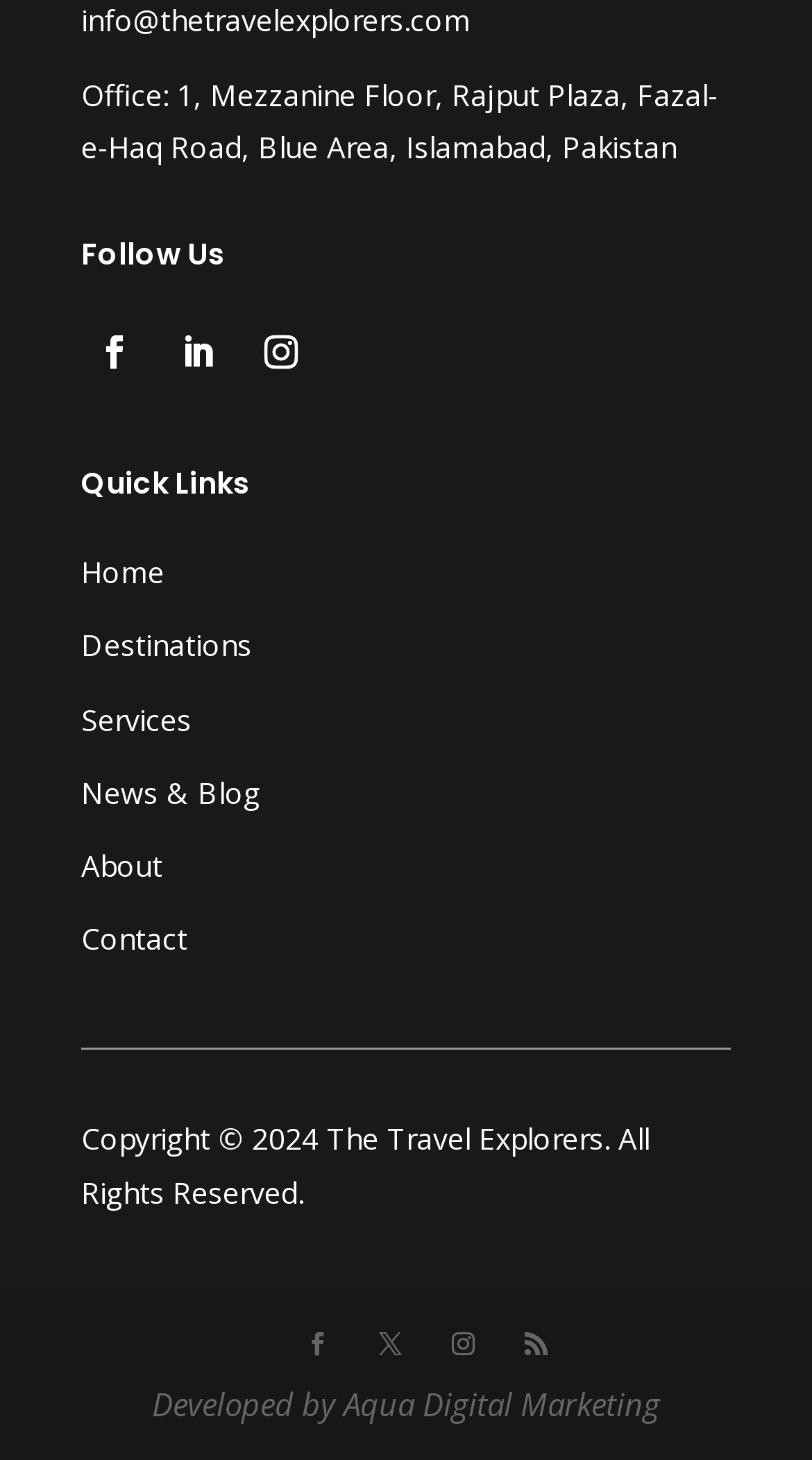Determine the bounding box coordinates for the area that needs to be clicked to fulfill this task: "Go to the Home page". The coordinates must be given as four float numbers between 0 and 1, i.e., [left, top, right, bottom].

[0.1, 0.378, 0.203, 0.405]